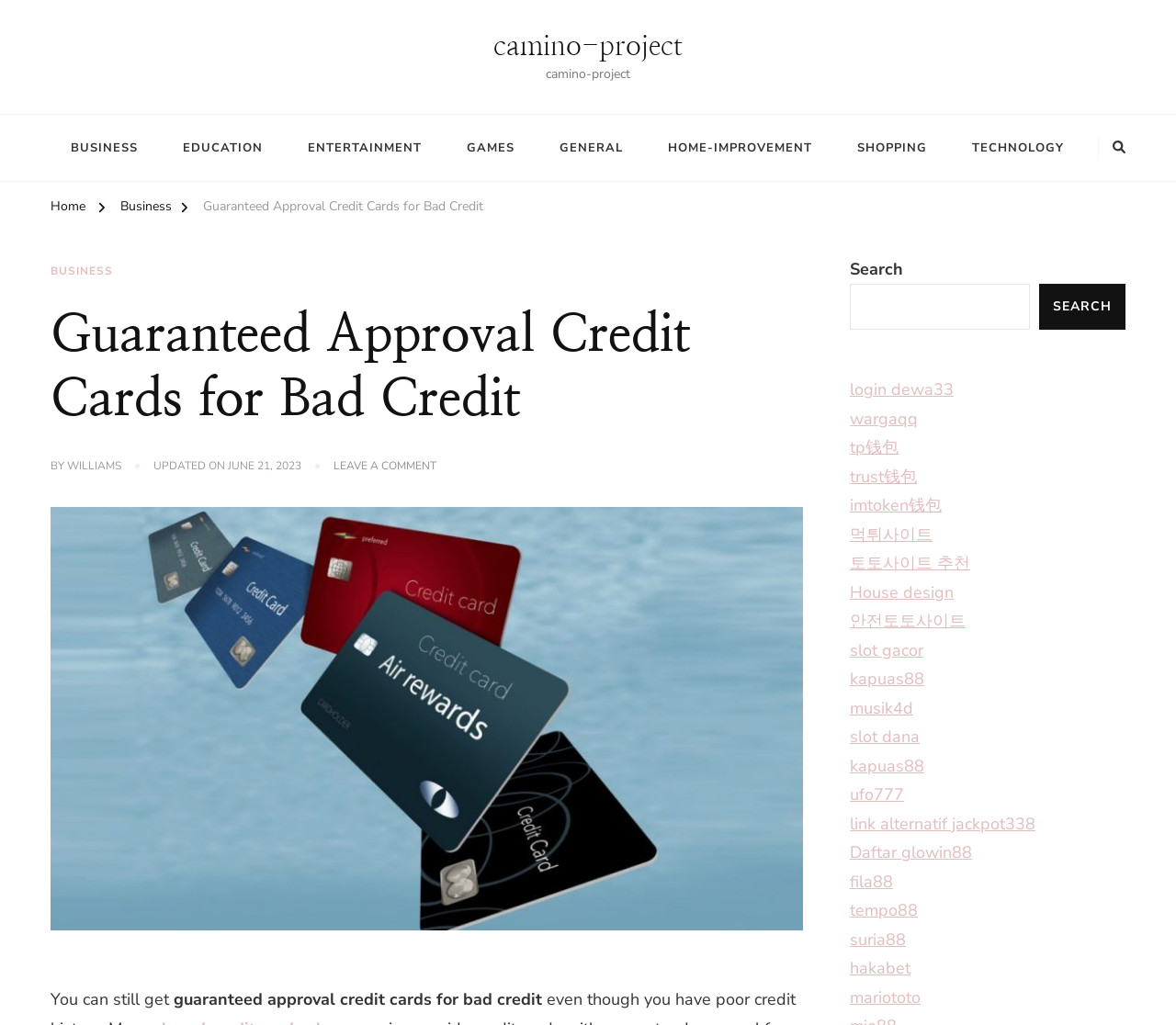Determine the bounding box coordinates in the format (top-left x, top-left y, bottom-right x, bottom-right y). Ensure all values are floating point numbers between 0 and 1. Identify the bounding box of the UI element described by: link alternatif jackpot338

[0.723, 0.793, 0.88, 0.814]